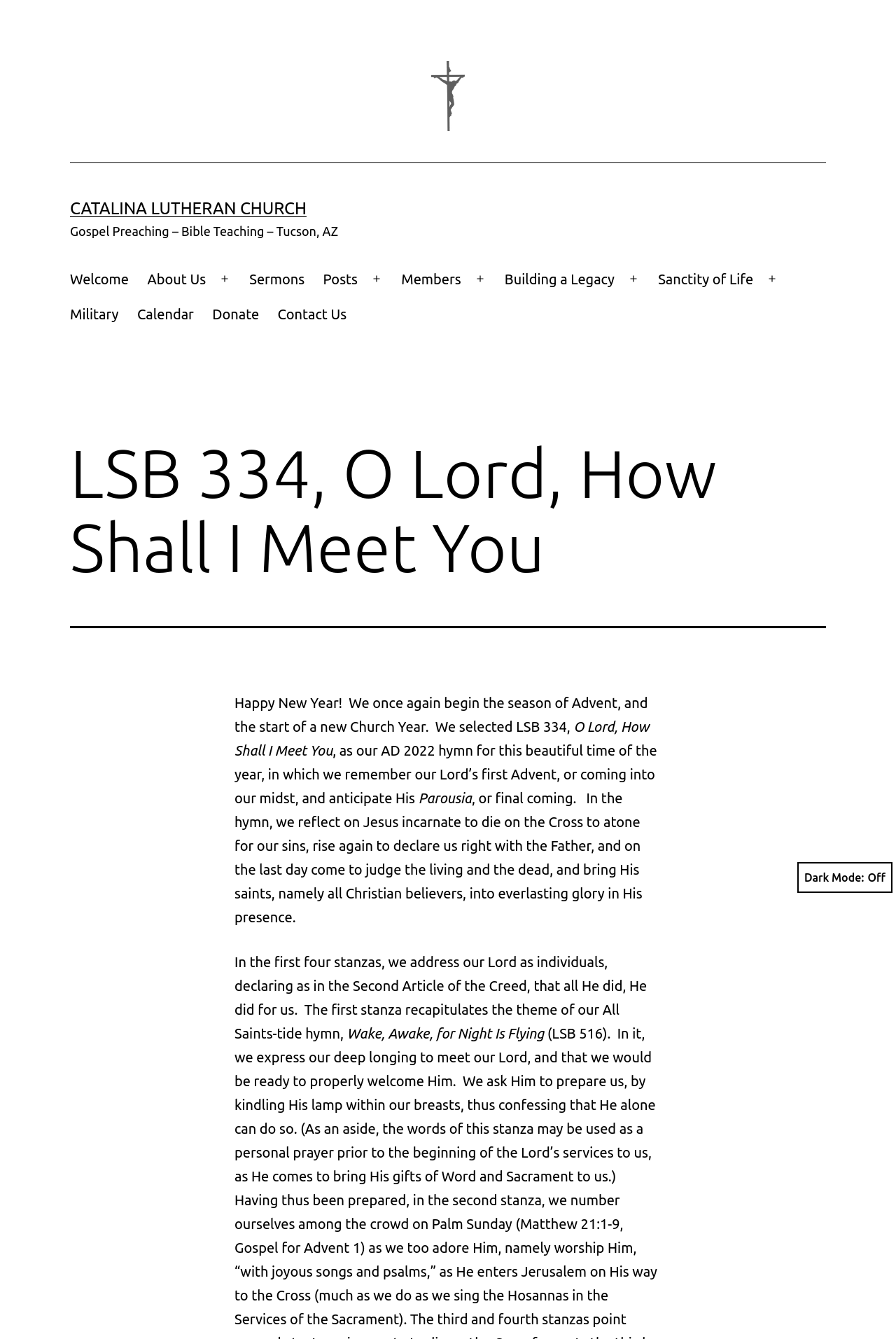Bounding box coordinates should be provided in the format (top-left x, top-left y, bottom-right x, bottom-right y) with all values between 0 and 1. Identify the bounding box for this UI element: alt="Catalina Lutheran Church"

[0.481, 0.064, 0.519, 0.076]